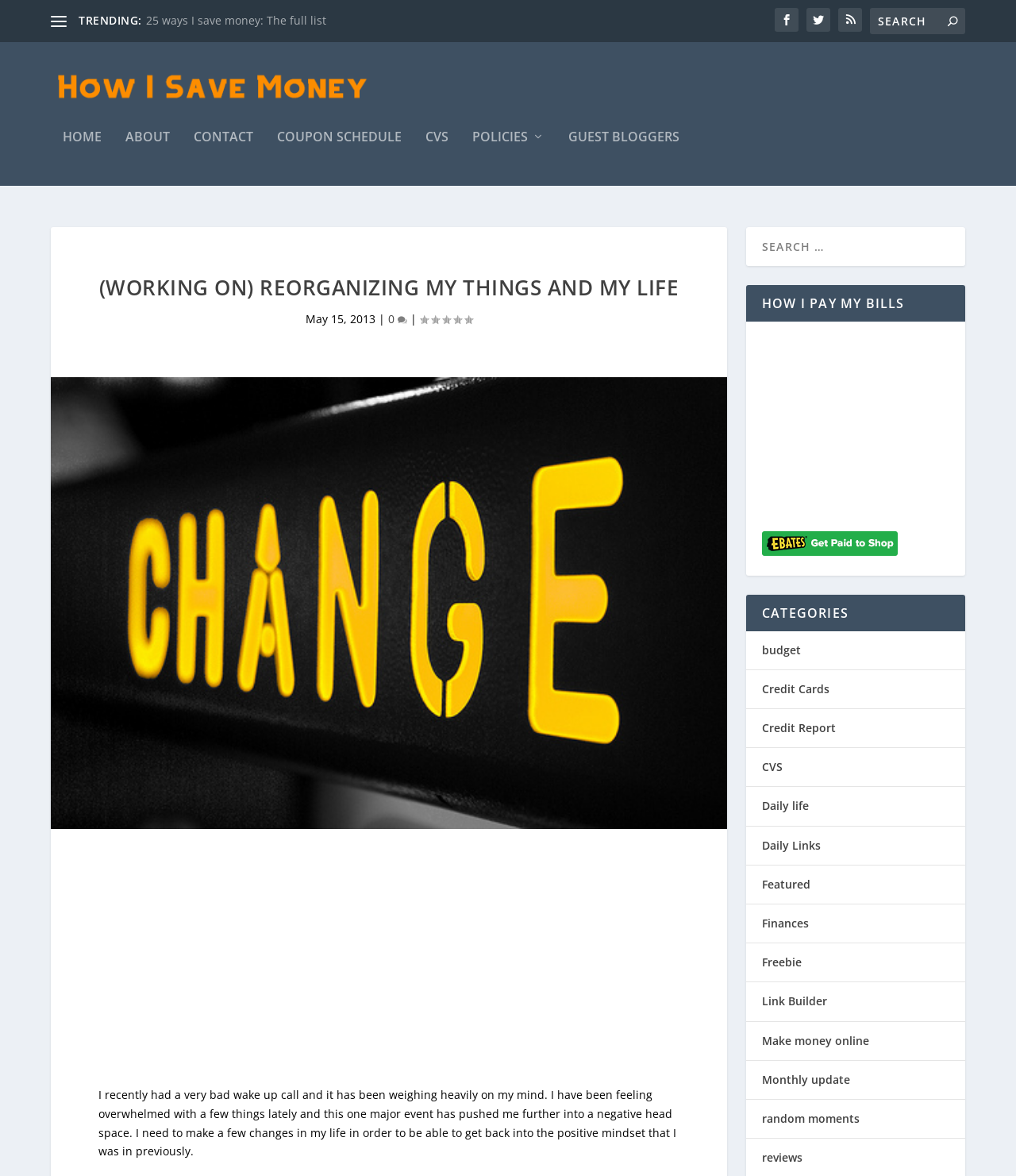Identify the bounding box coordinates for the element that needs to be clicked to fulfill this instruction: "Visit the 'ABOUT' page". Provide the coordinates in the format of four float numbers between 0 and 1: [left, top, right, bottom].

[0.123, 0.12, 0.167, 0.167]